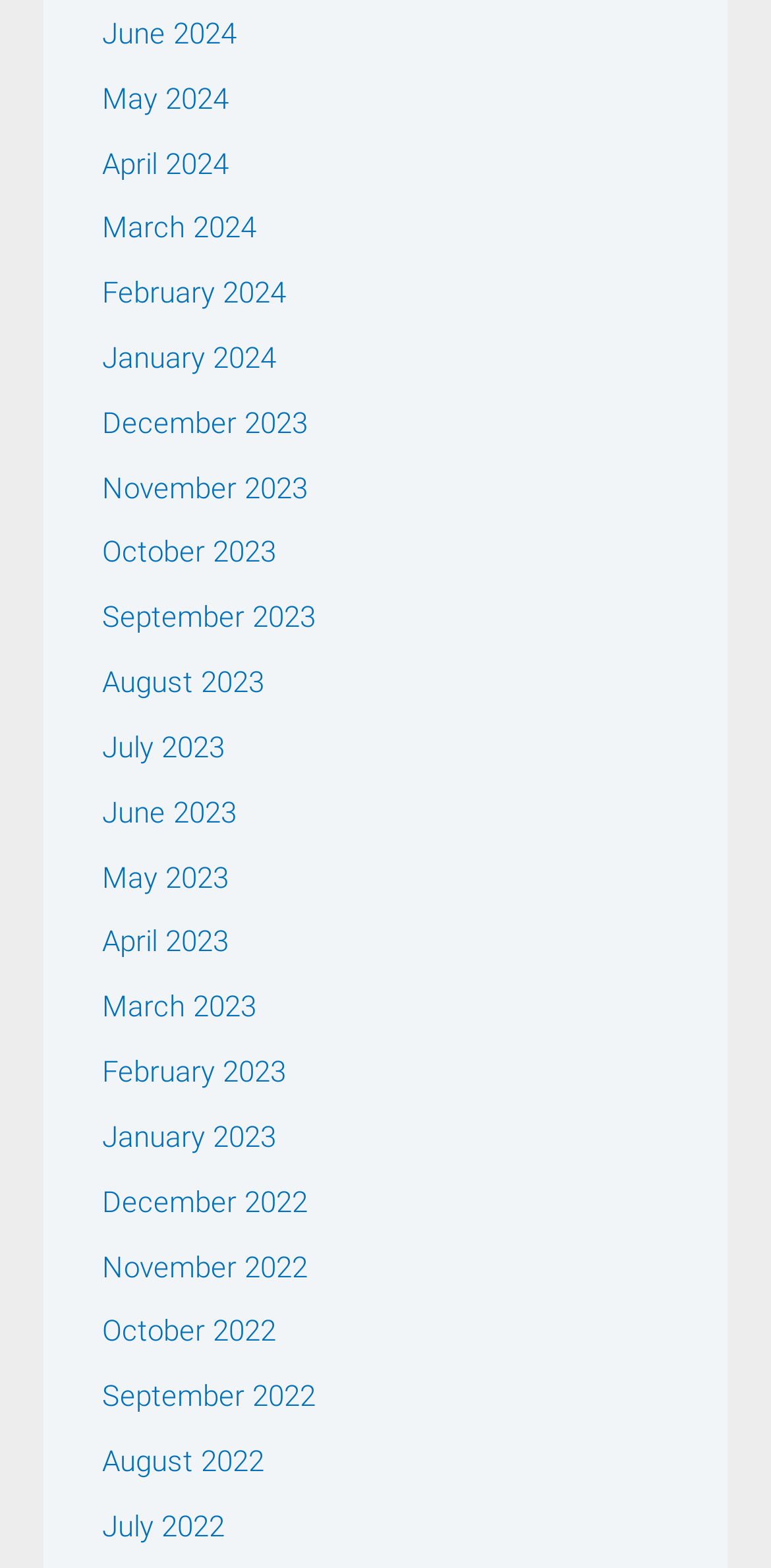Please specify the bounding box coordinates of the clickable section necessary to execute the following command: "Access January 2024".

[0.132, 0.217, 0.358, 0.24]